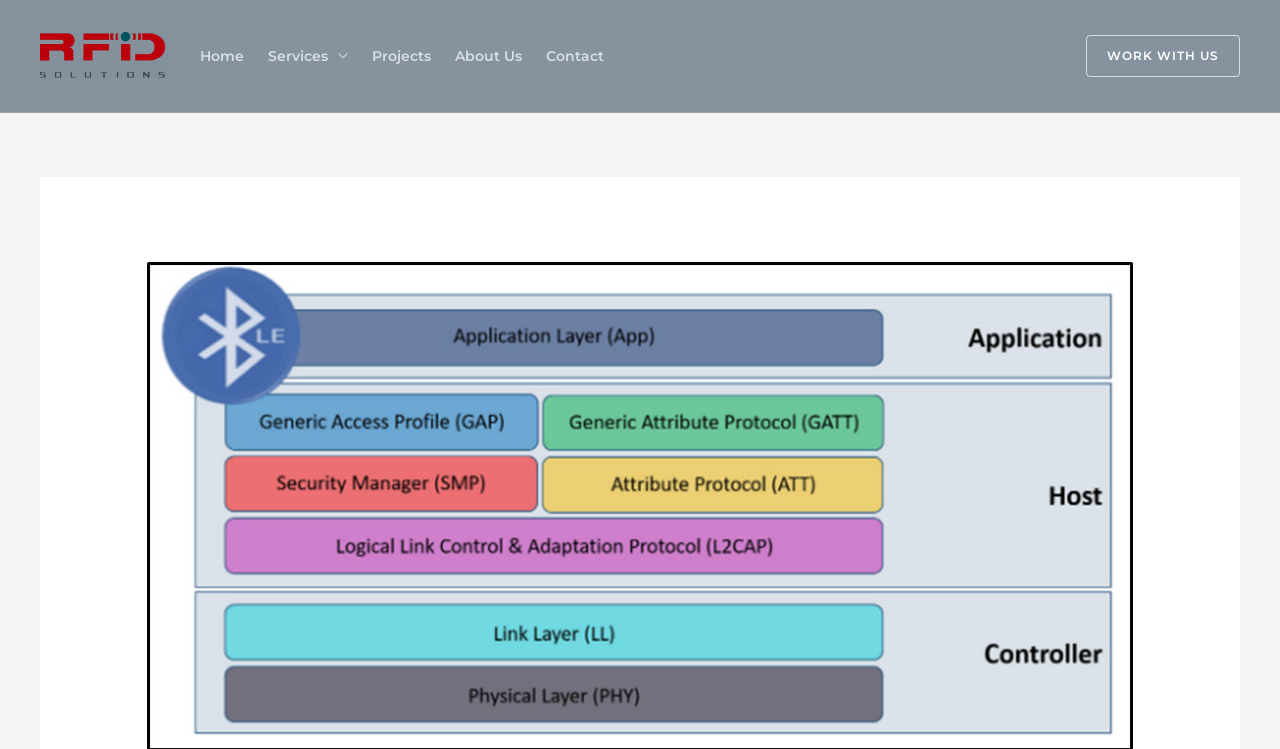Create an elaborate caption that covers all aspects of the webpage.

The webpage is about Bluetooth-Low-Energy Tag Design for fashion, specifically related to RFiD Solutions. At the top left, there is a logo of RFiD Solutions, which is an image accompanied by a link with the same name. 

Below the logo, there is a navigation menu labeled as "Site Navigation" that spans across the top of the page. The menu consists of five links: "Home", "Services" (with an icon), "Projects", "About Us", and "Contact", arranged from left to right.

On the top right, there is a prominent call-to-action link "WORK WITH US".